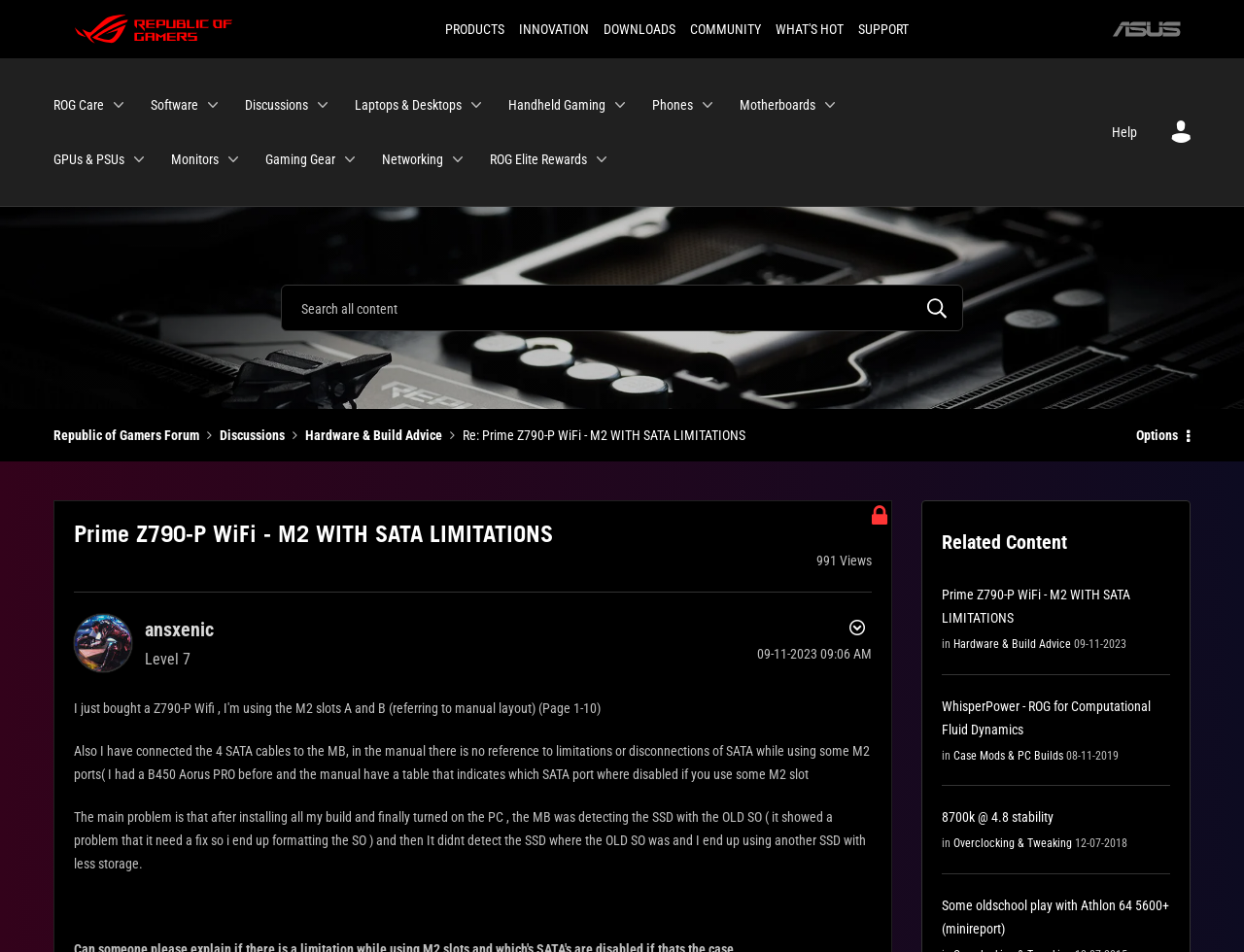Highlight the bounding box coordinates of the element you need to click to perform the following instruction: "View the 'Laptops' product page."

[0.352, 0.047, 0.458, 0.074]